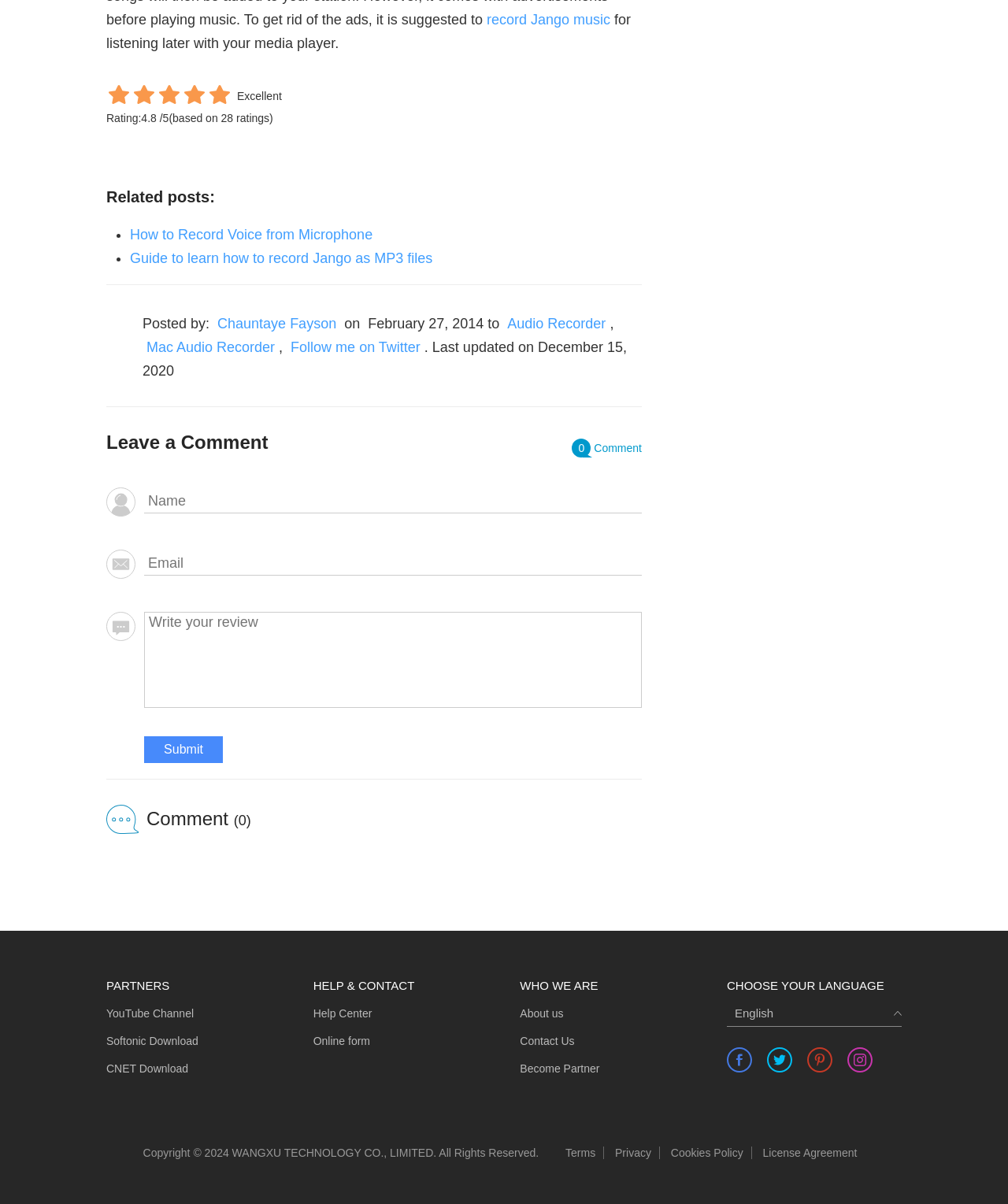Determine the bounding box coordinates of the element that should be clicked to execute the following command: "Submit the comment".

[0.143, 0.611, 0.221, 0.634]